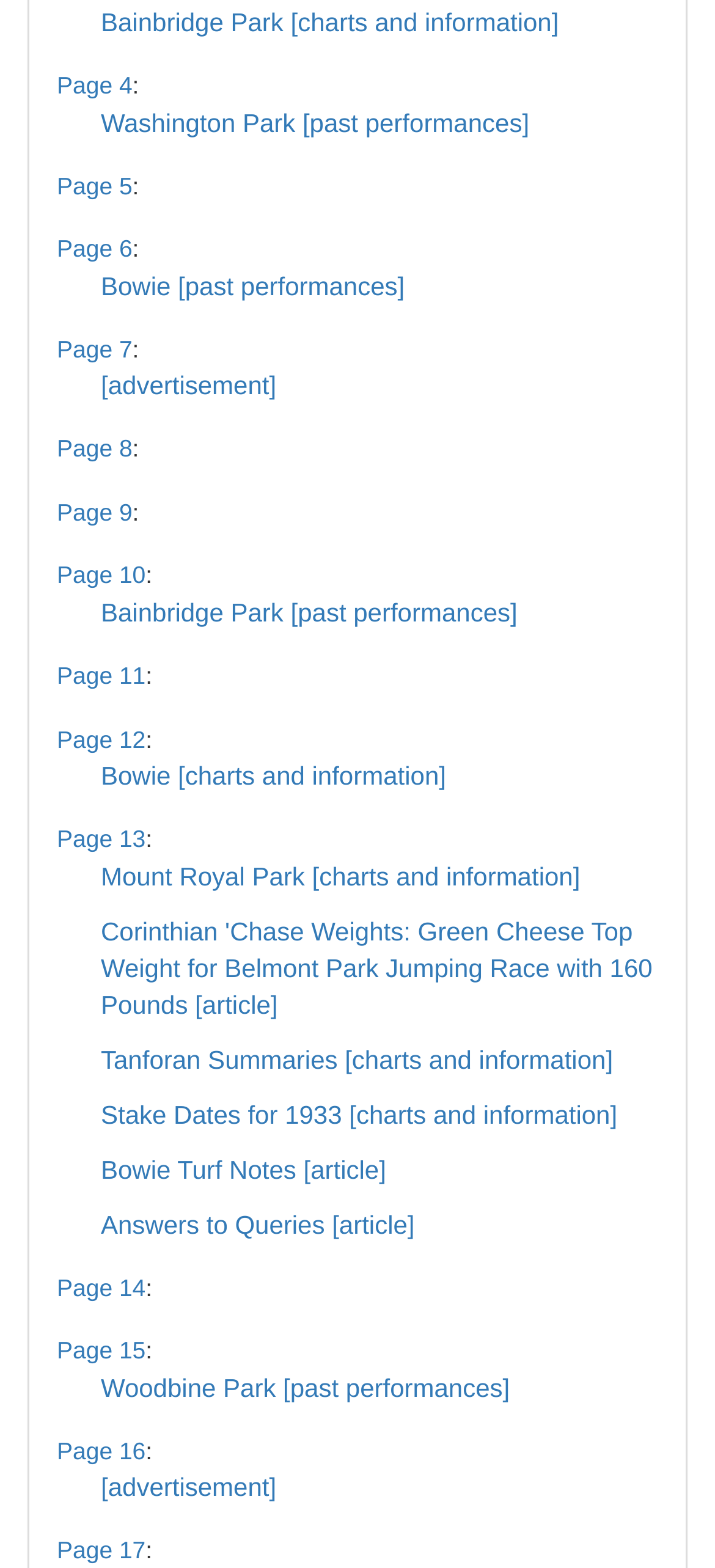Identify the bounding box for the described UI element. Provide the coordinates in (top-left x, top-left y, bottom-right x, bottom-right y) format with values ranging from 0 to 1: Page 6

[0.079, 0.15, 0.185, 0.167]